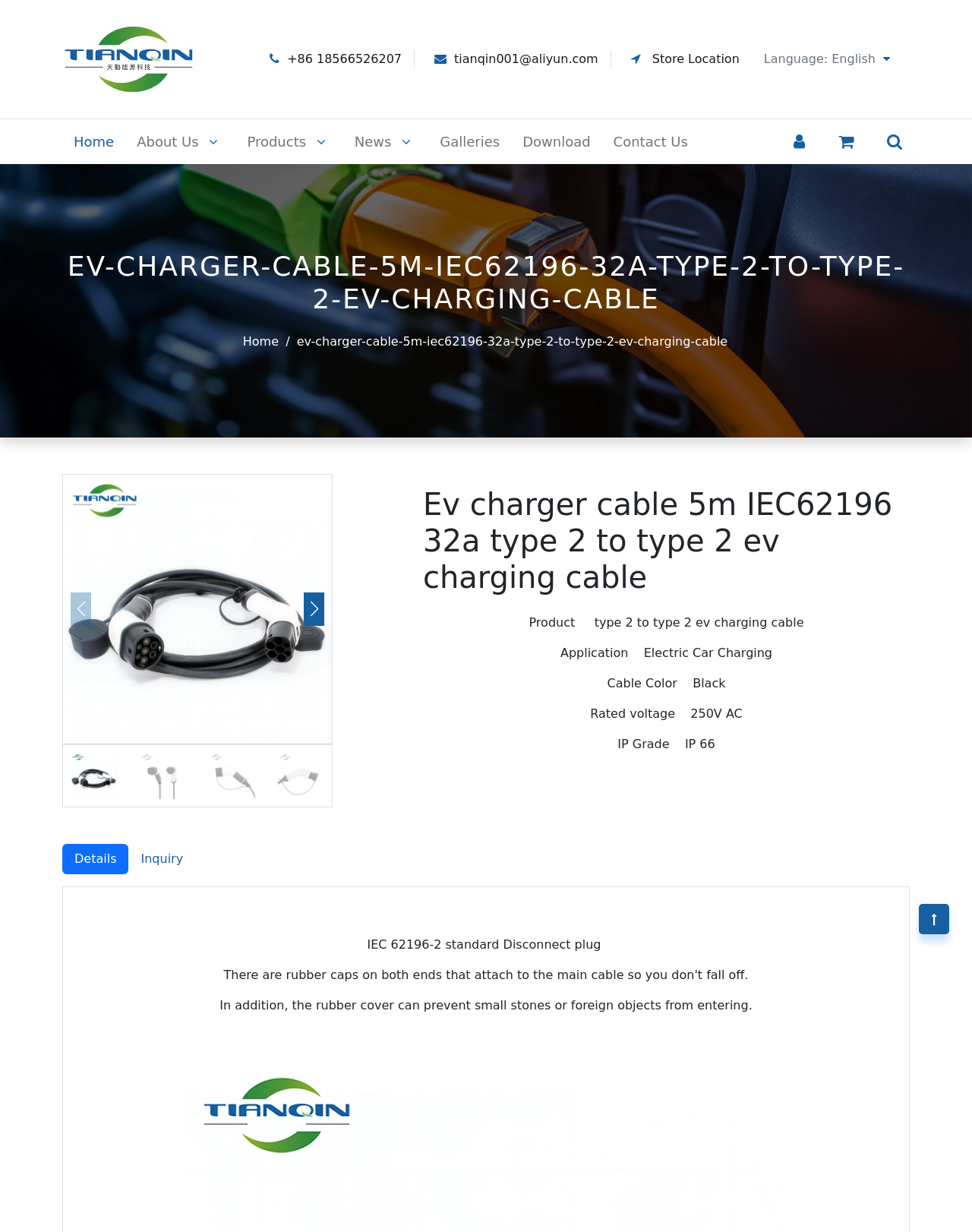Give a concise answer using one word or a phrase to the following question:
What is the rated voltage of the product?

250V AC